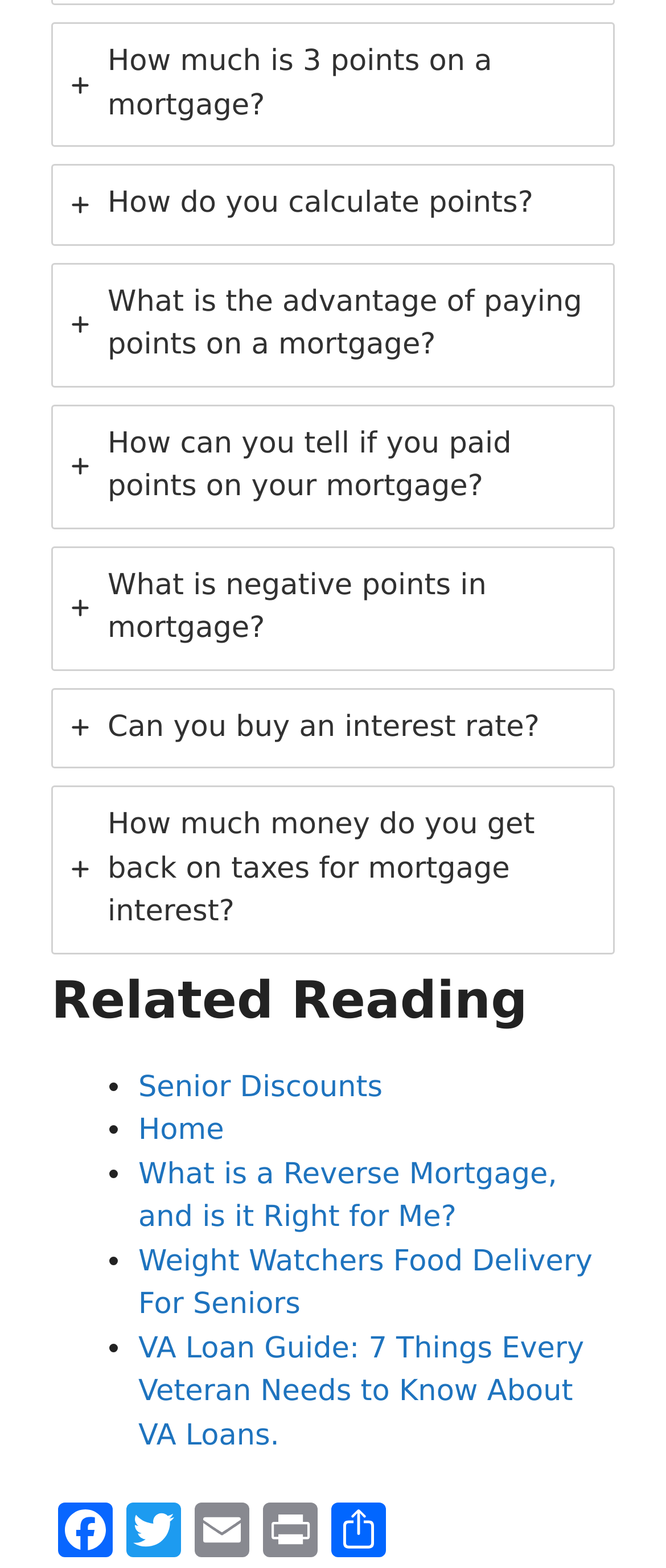Pinpoint the bounding box coordinates of the element you need to click to execute the following instruction: "Click on the 'Facebook' link". The bounding box should be represented by four float numbers between 0 and 1, in the format [left, top, right, bottom].

[0.077, 0.958, 0.179, 0.998]